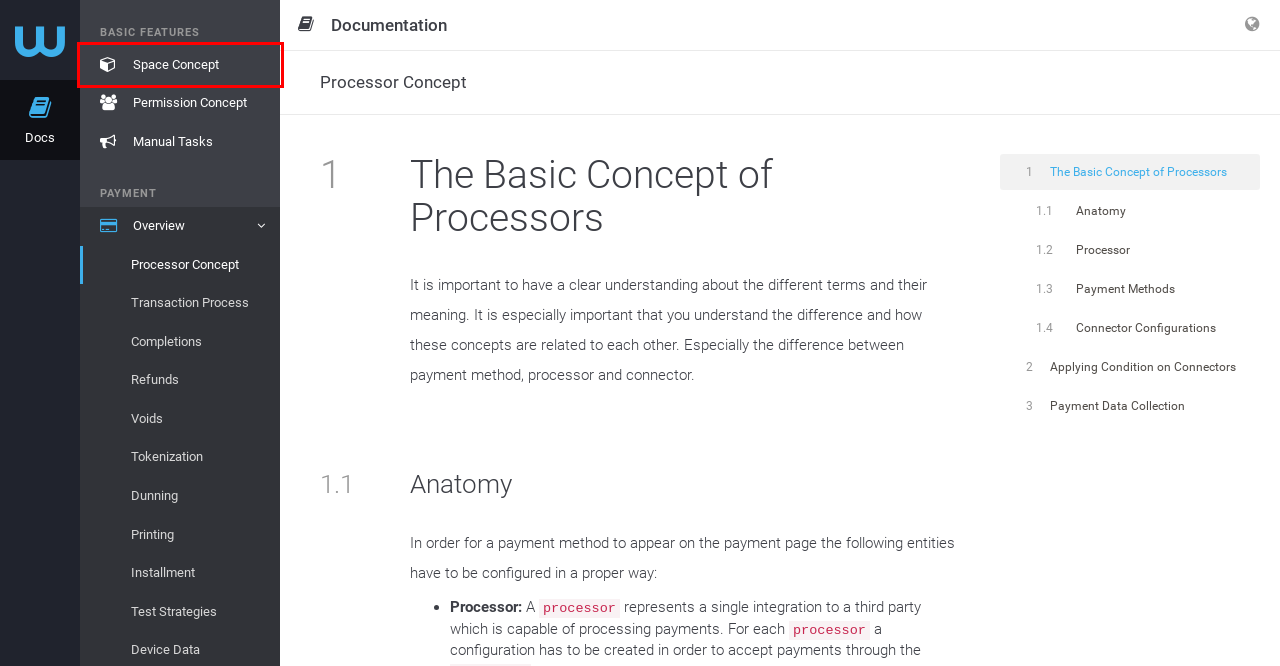You are given a webpage screenshot where a red bounding box highlights an element. Determine the most fitting webpage description for the new page that loads after clicking the element within the red bounding box. Here are the candidates:
A. Manual Tasks
B. Refunds
C. Completions
D. Space Concept
E. Transaction Process
F. Tokenization
G. Overview
H. Test Strategies

D